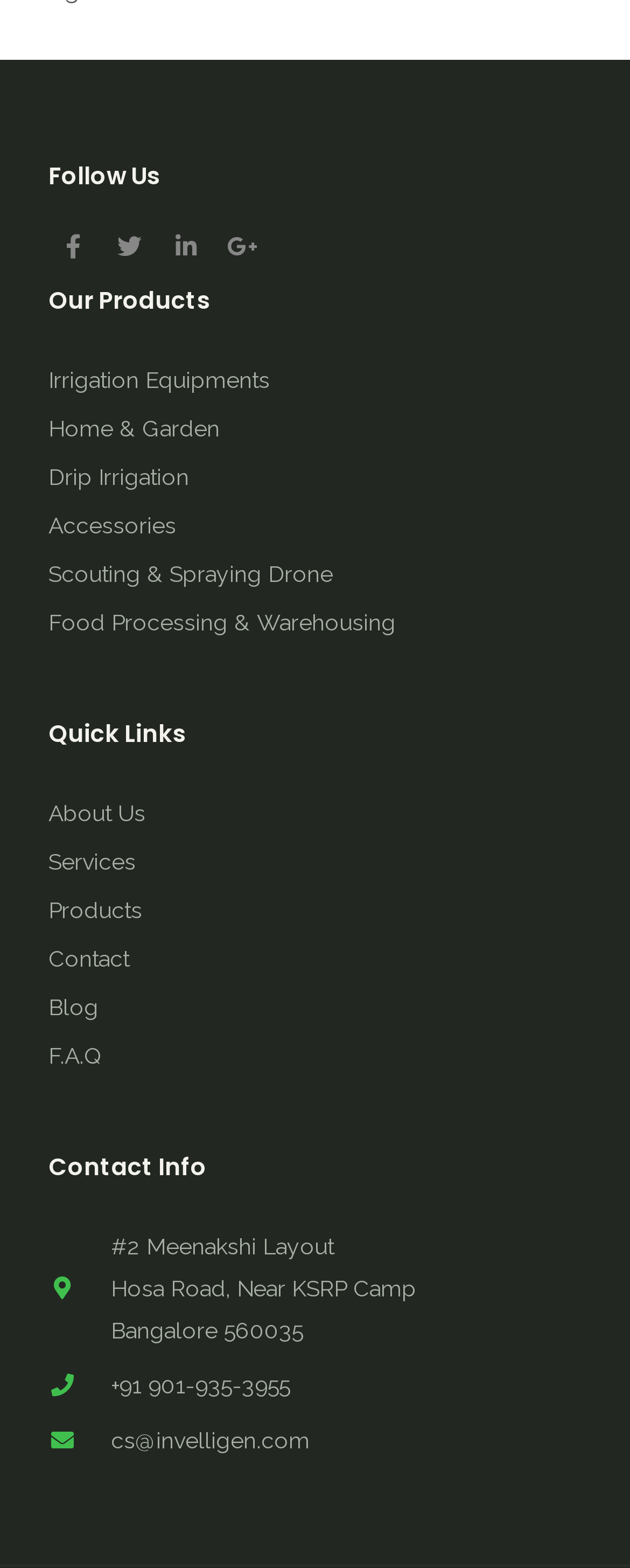Extract the bounding box coordinates of the UI element described: "Warenkorb 0". Provide the coordinates in the format [left, top, right, bottom] with values ranging from 0 to 1.

None